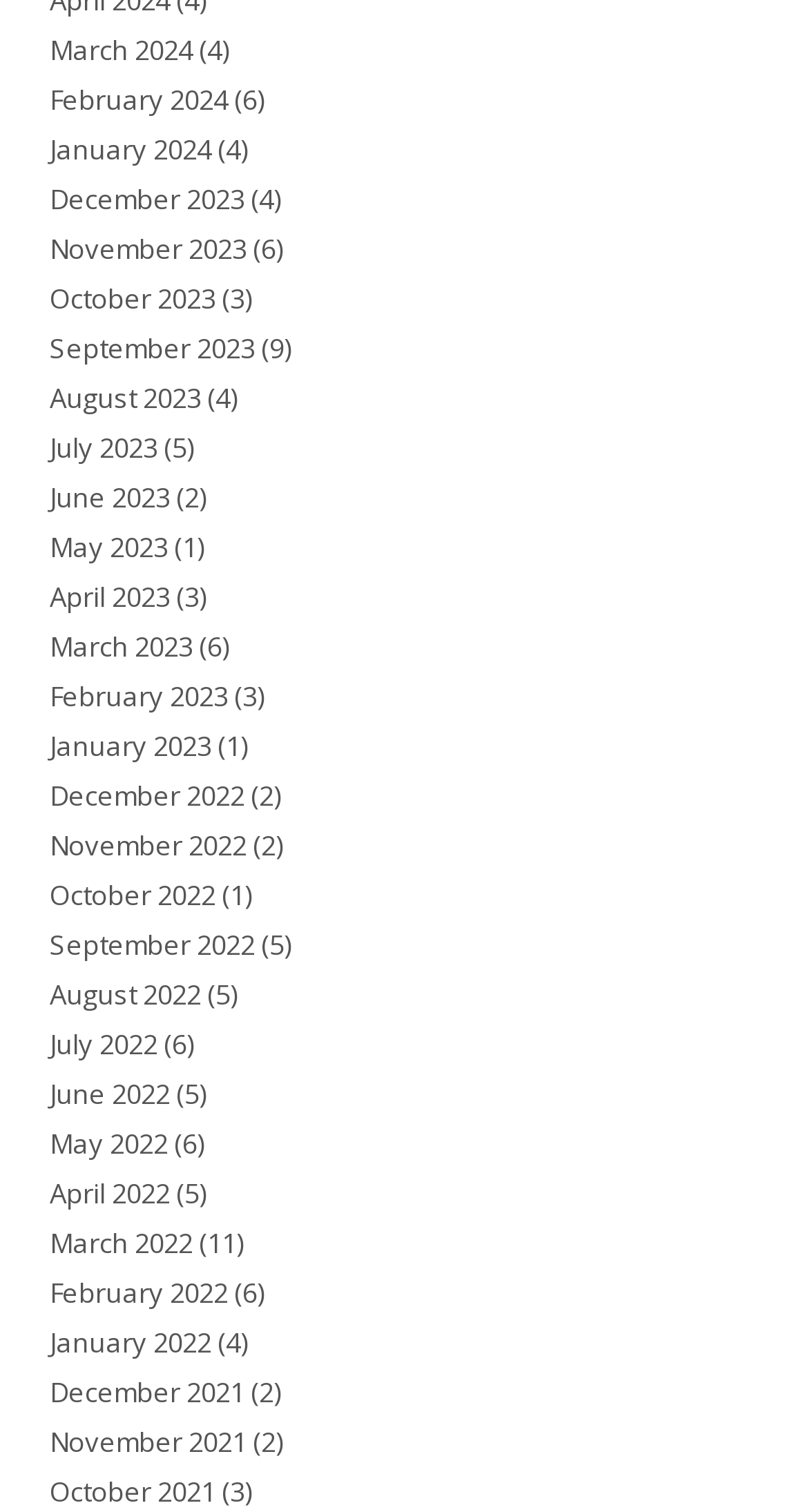Show the bounding box coordinates for the element that needs to be clicked to execute the following instruction: "View March 2024". Provide the coordinates in the form of four float numbers between 0 and 1, i.e., [left, top, right, bottom].

[0.062, 0.021, 0.238, 0.045]